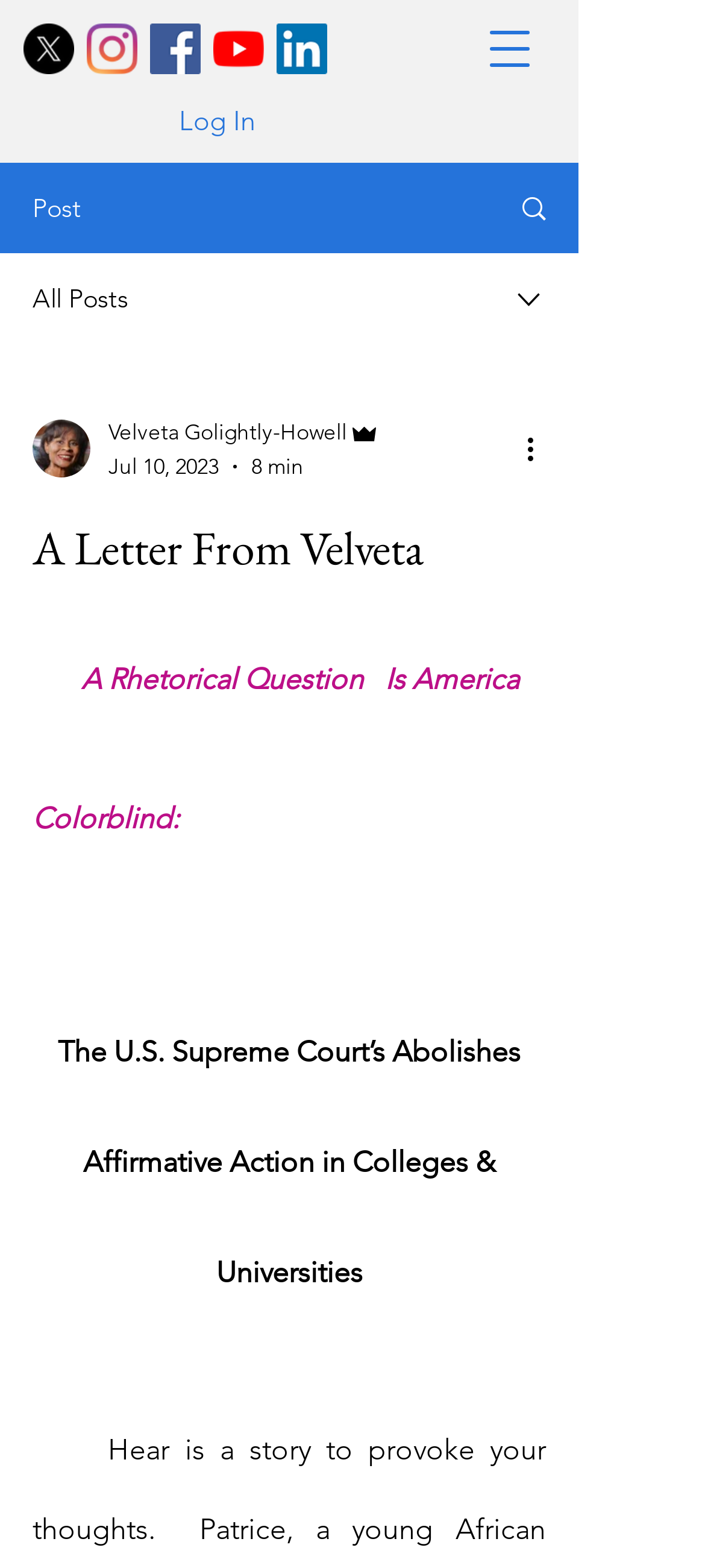What is the topic of this article?
Look at the image and answer the question with a single word or phrase.

Affirmative Action in Colleges & Universities